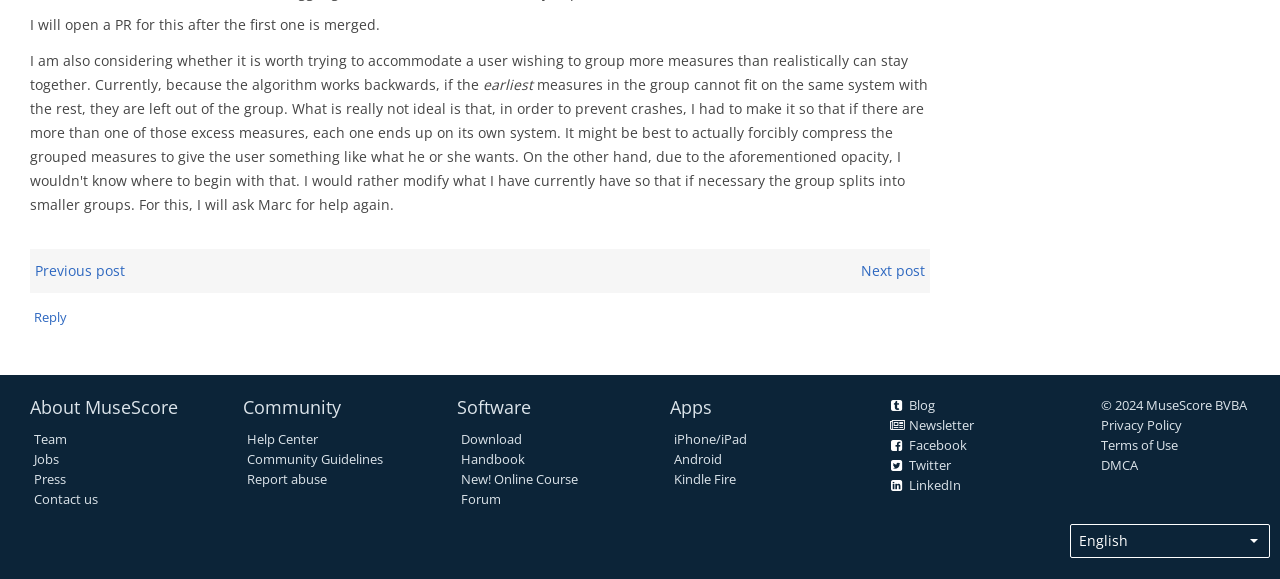Find the bounding box coordinates of the element to click in order to complete the given instruction: "Open the 'Help Center'."

[0.193, 0.743, 0.249, 0.774]